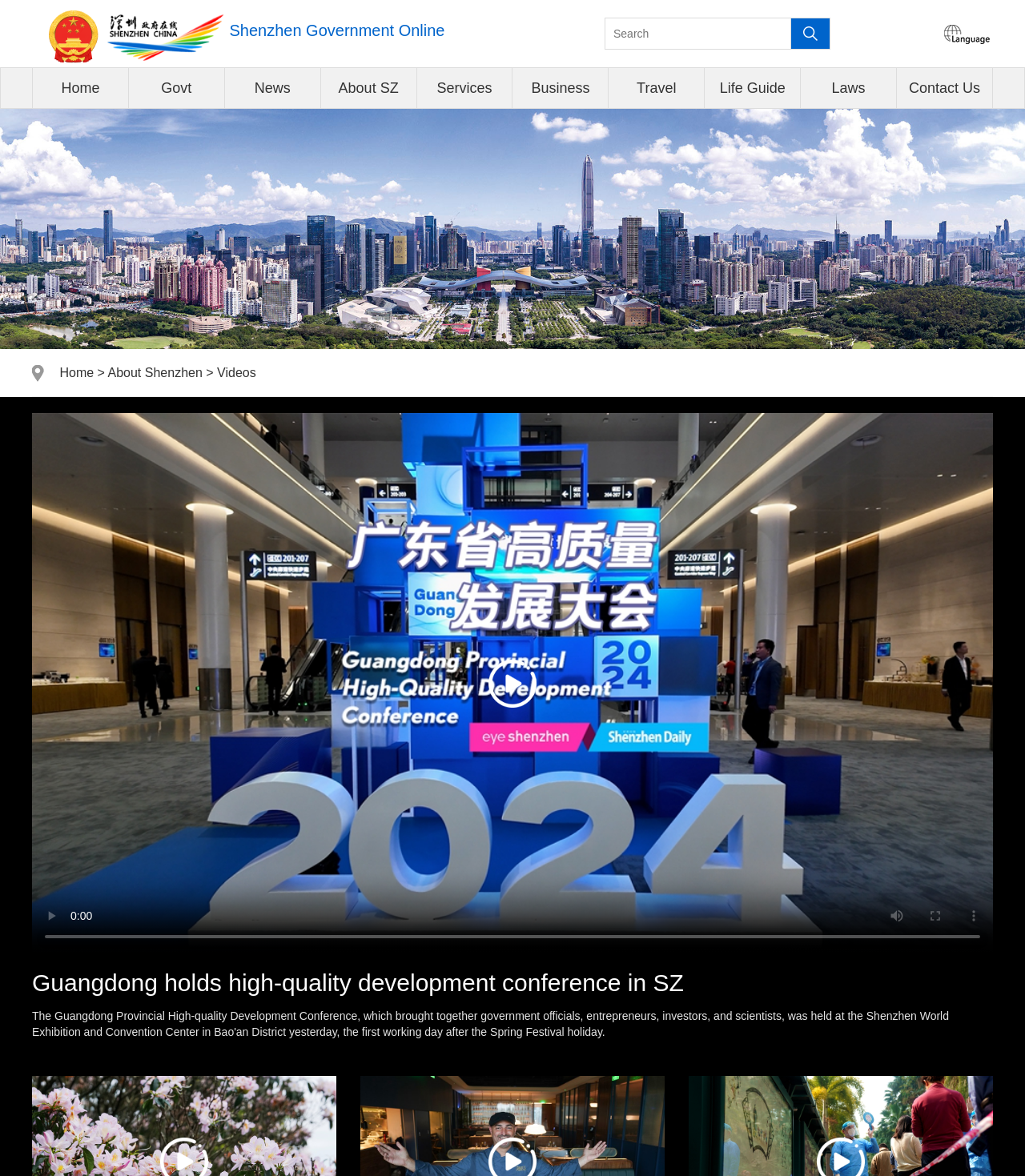Please locate the bounding box coordinates of the element's region that needs to be clicked to follow the instruction: "Search for something". The bounding box coordinates should be provided as four float numbers between 0 and 1, i.e., [left, top, right, bottom].

[0.59, 0.015, 0.81, 0.042]